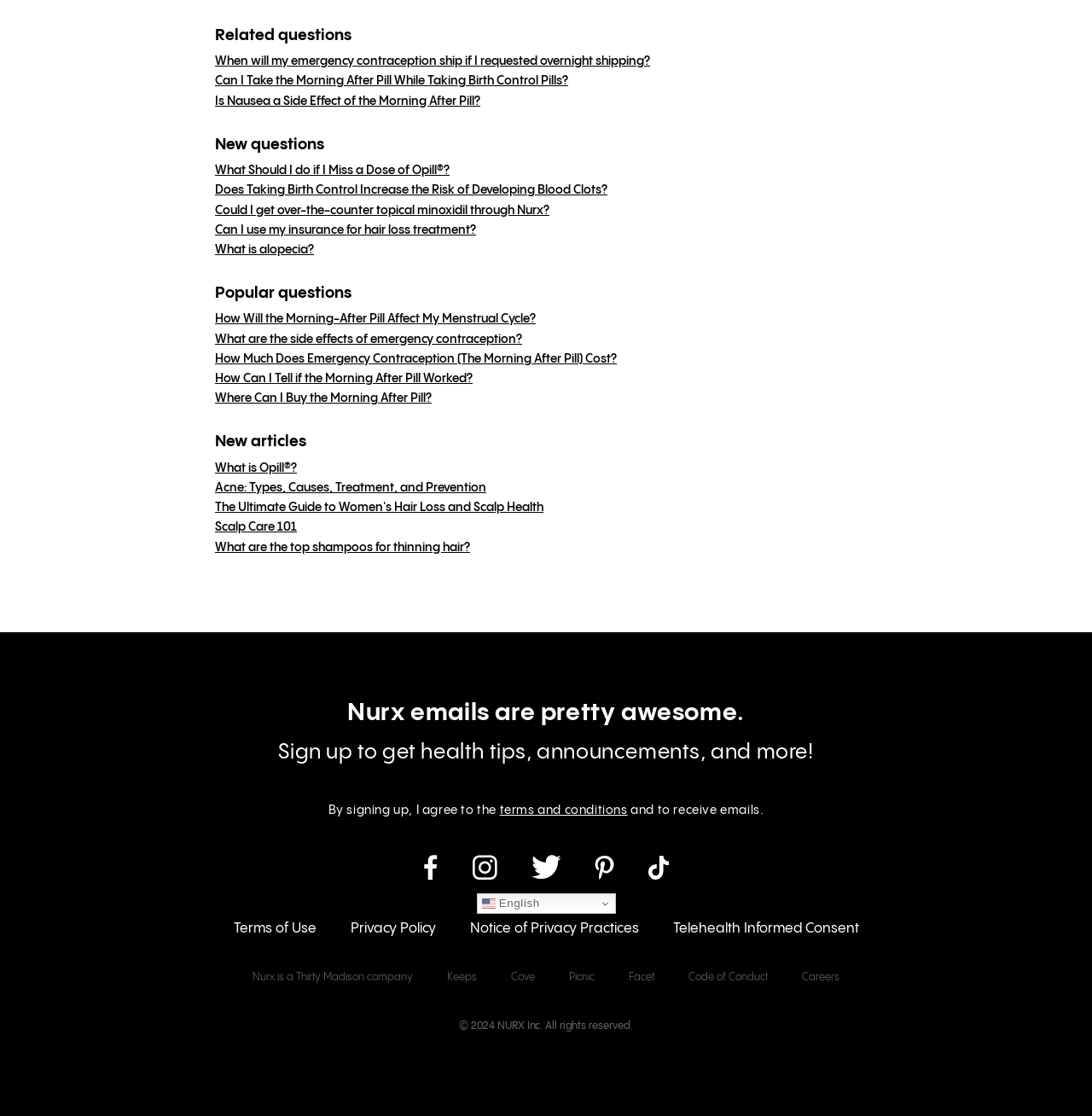Respond with a single word or phrase for the following question: 
What is the category of questions above 'New questions'?

Related questions